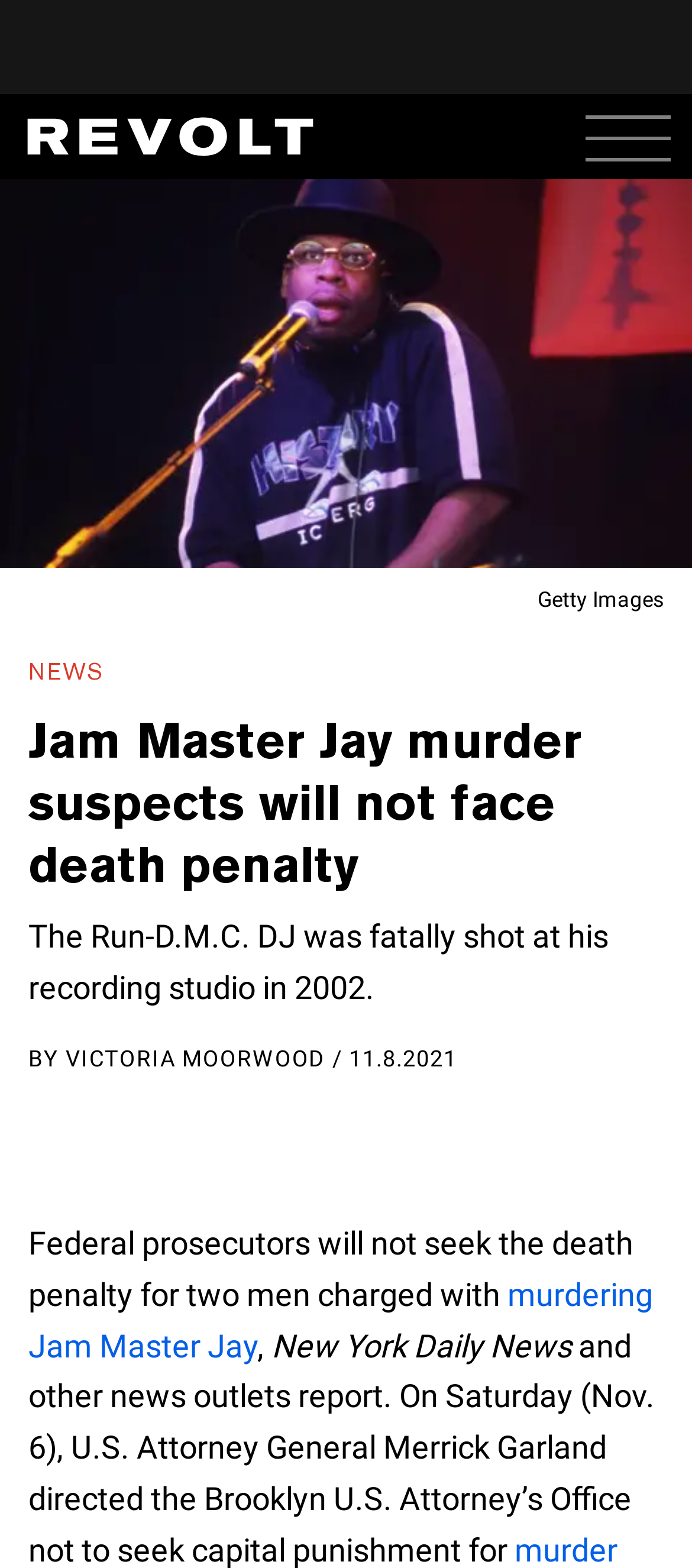Utilize the details in the image to give a detailed response to the question: When was the article published?

I found the publication date by looking at the text '11.8.2021' which is located near the author's name and is likely to be the publication date of the article.